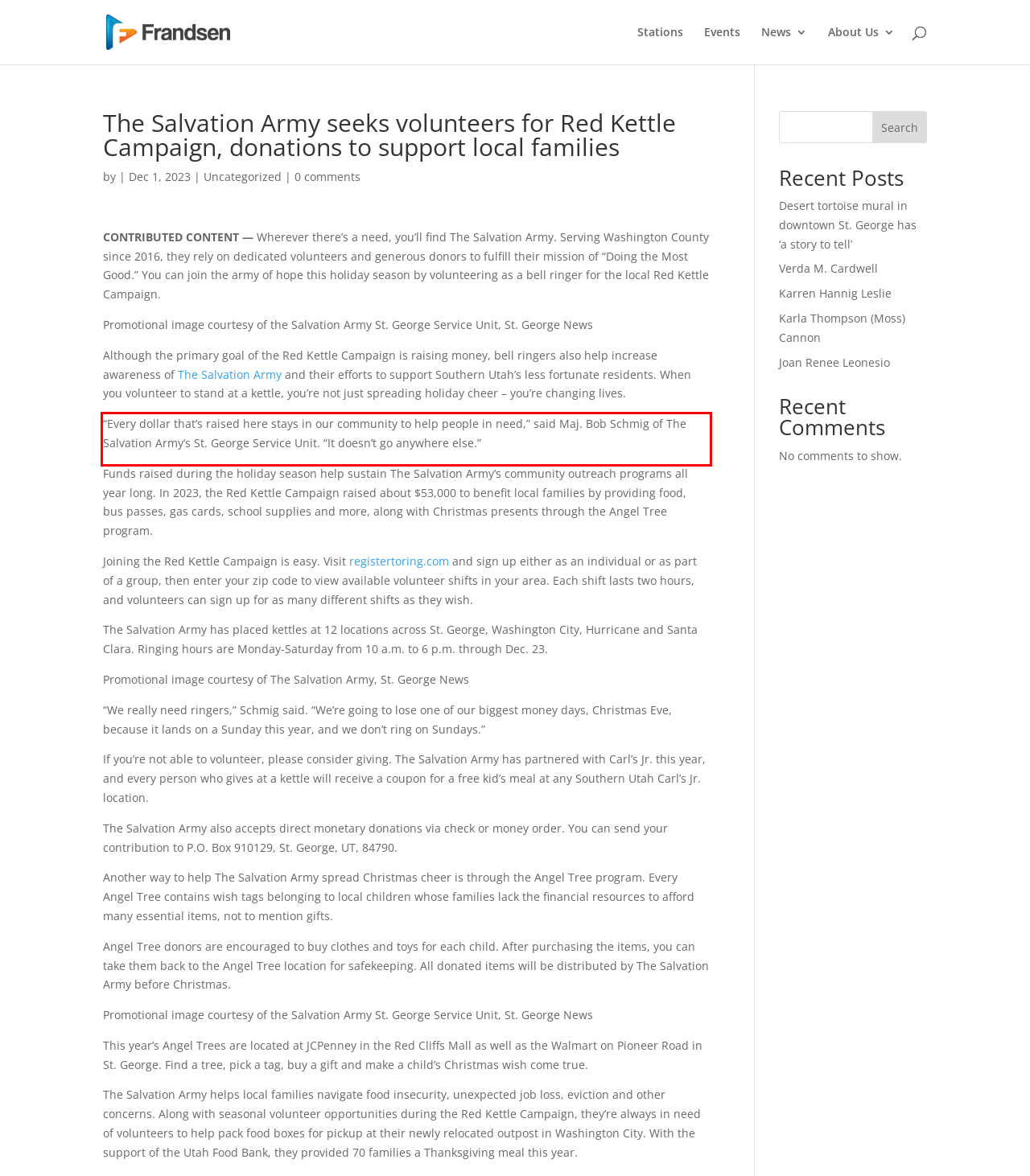Identify the text inside the red bounding box in the provided webpage screenshot and transcribe it.

“Every dollar that’s raised here stays in our community to help people in need,” said Maj. Bob Schmig of The Salvation Army’s St. George Service Unit. “It doesn’t go anywhere else.”